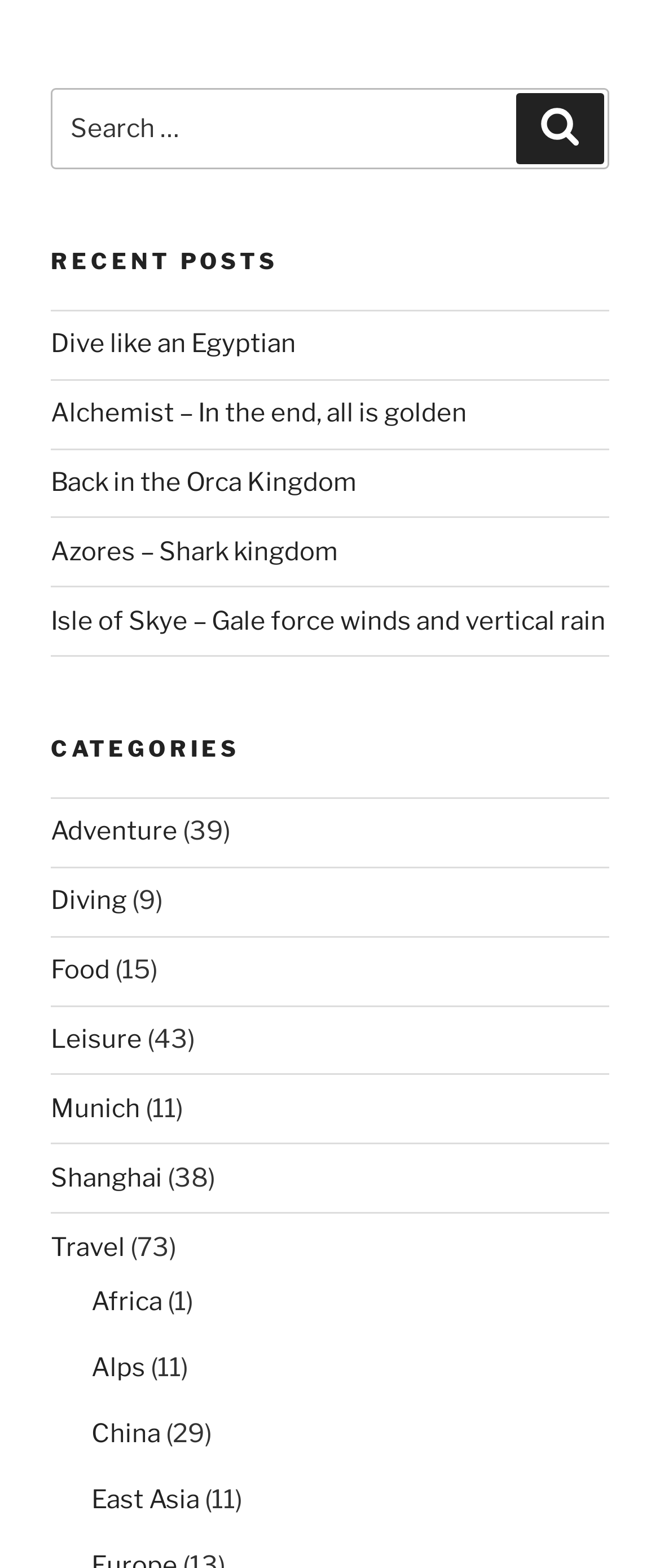What is the most popular category?
Please ensure your answer to the question is detailed and covers all necessary aspects.

Among the categories listed, 'Travel' has the highest number in parentheses, which is 73. This suggests that 'Travel' is the most popular category on the website.